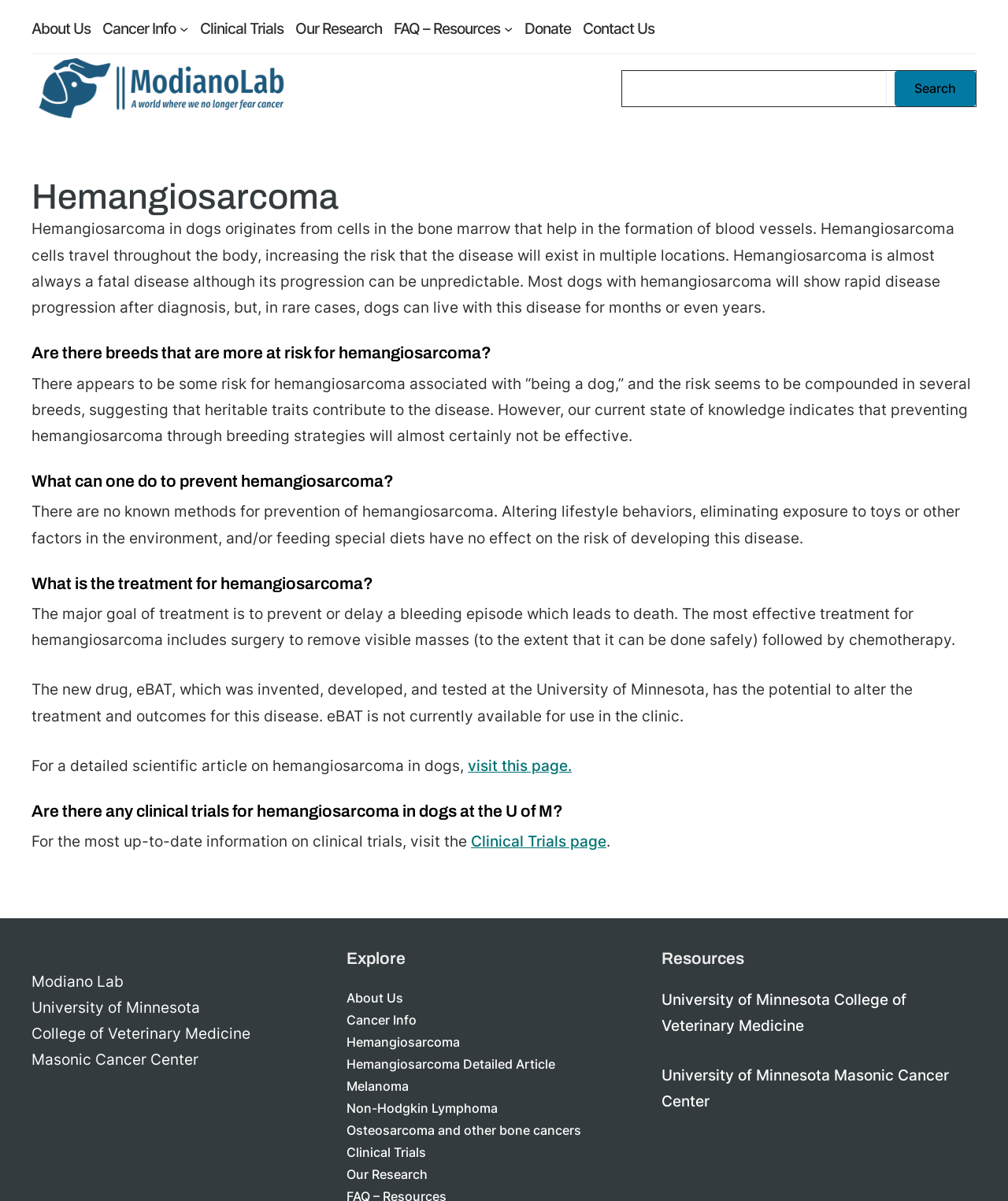Provide the bounding box coordinates, formatted as (top-left x, top-left y, bottom-right x, bottom-right y), with all values being floating point numbers between 0 and 1. Identify the bounding box of the UI element that matches the description: Osteosarcoma and other bone cancers

[0.344, 0.934, 0.577, 0.947]